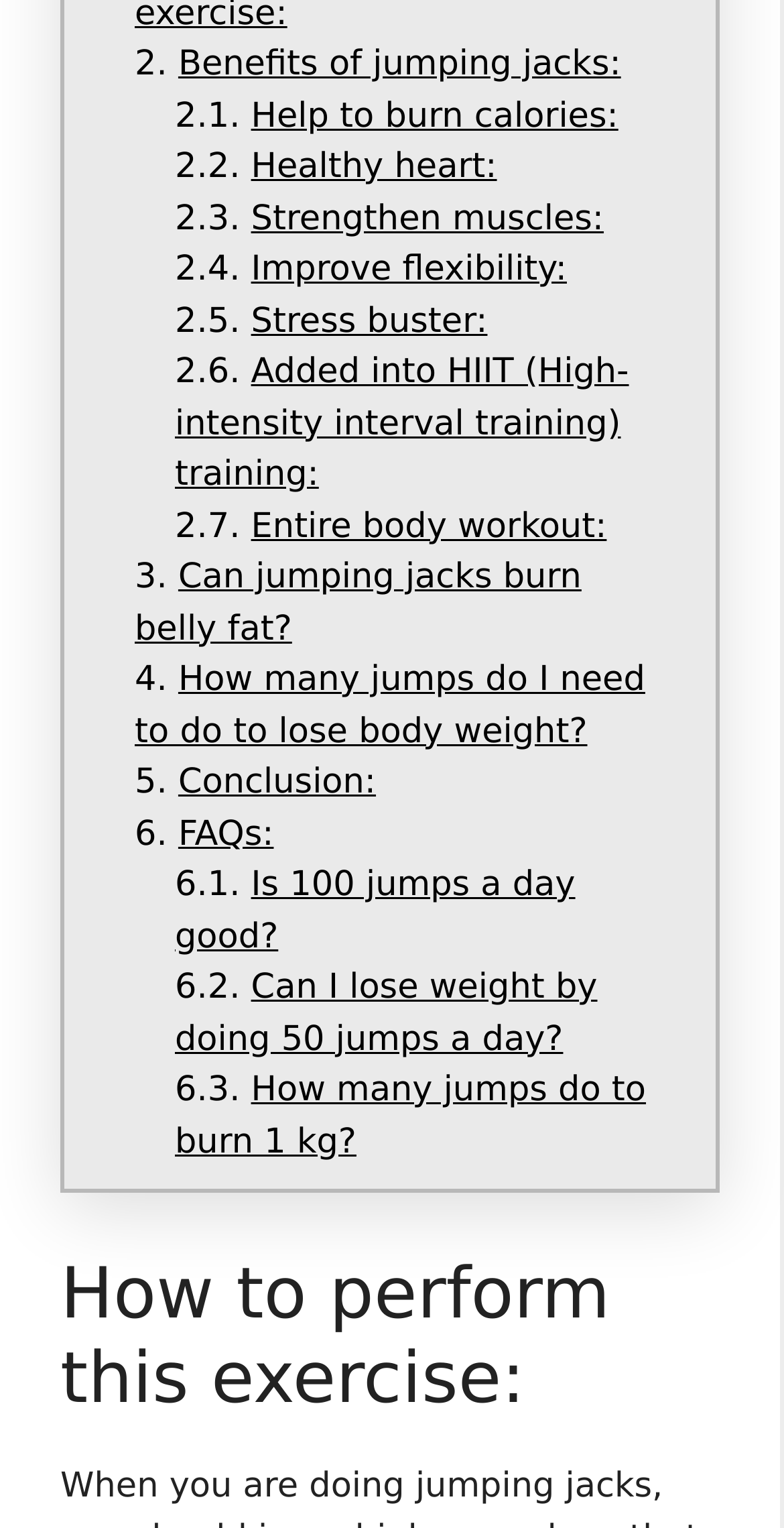What are the benefits of jumping jacks? Based on the screenshot, please respond with a single word or phrase.

Burn calories, healthy heart, etc.